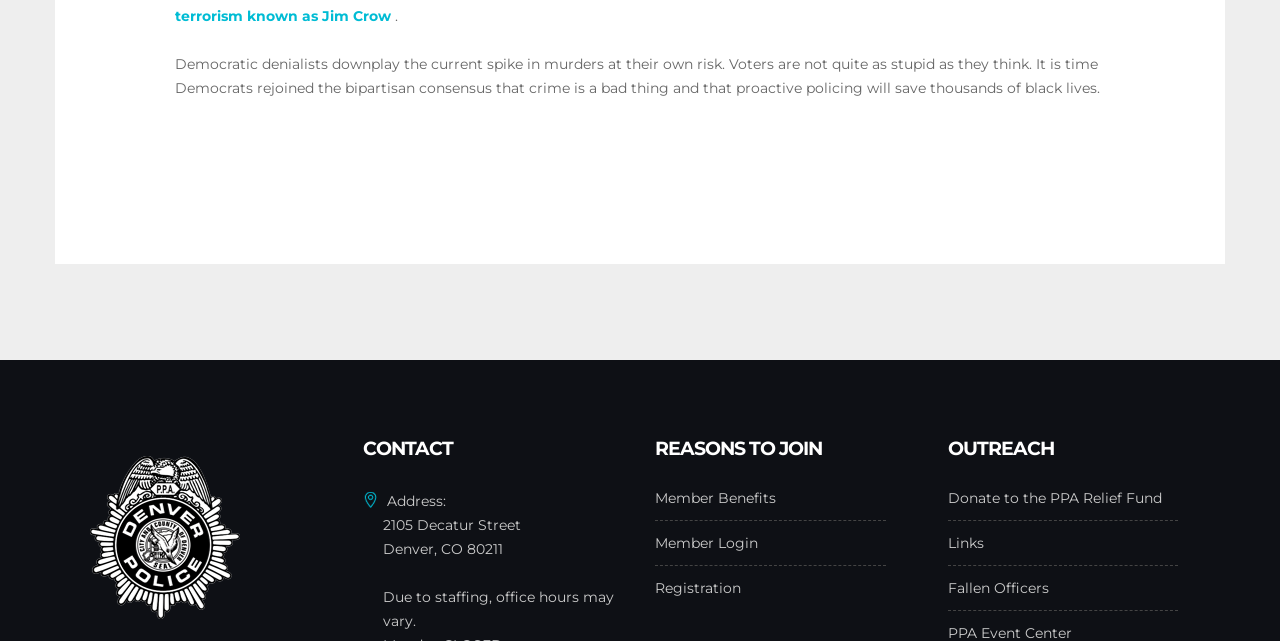Extract the bounding box coordinates for the UI element described by the text: "Fallen Officers". The coordinates should be in the form of [left, top, right, bottom] with values between 0 and 1.

[0.74, 0.903, 0.819, 0.947]